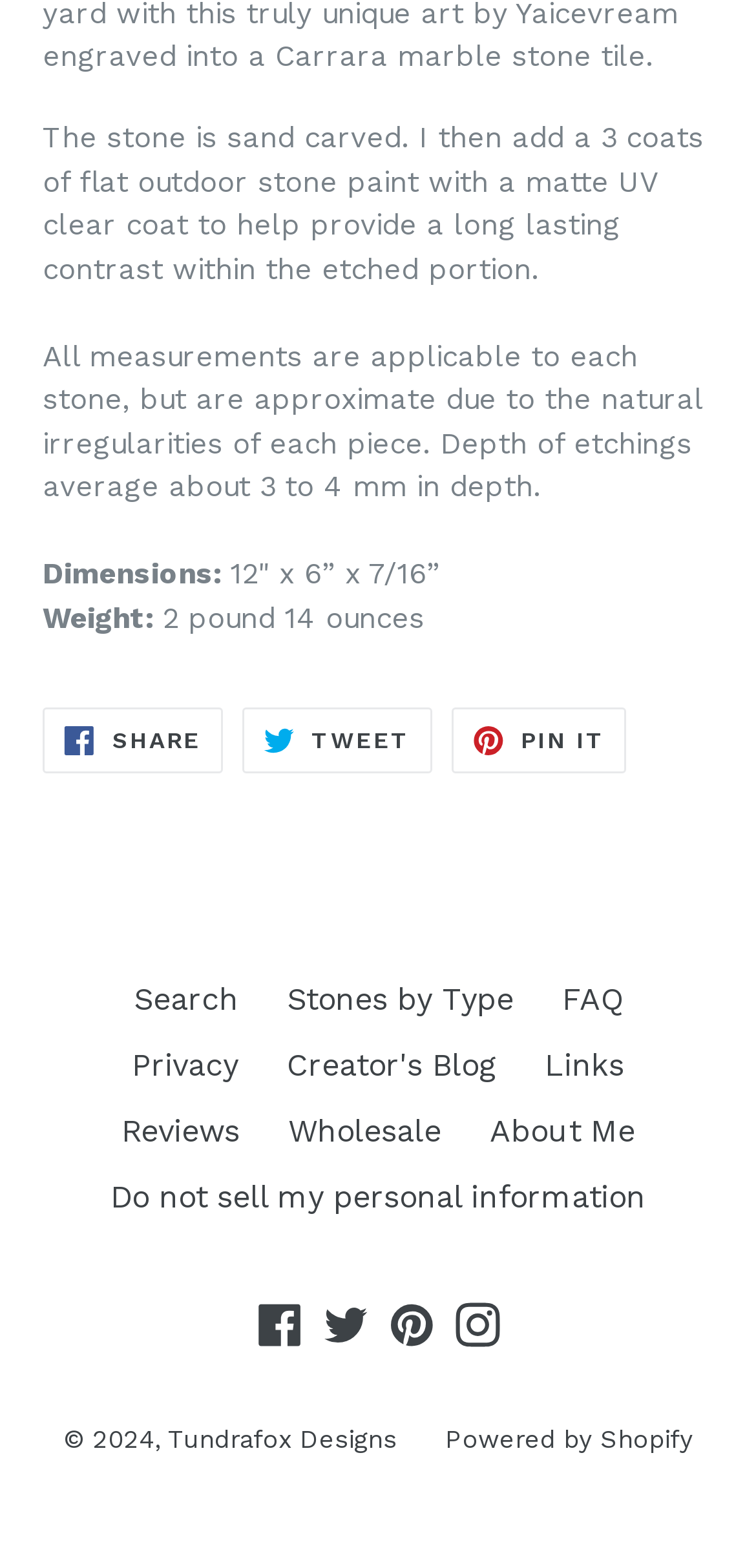Extract the bounding box of the UI element described as: "About Me".

[0.647, 0.71, 0.84, 0.733]